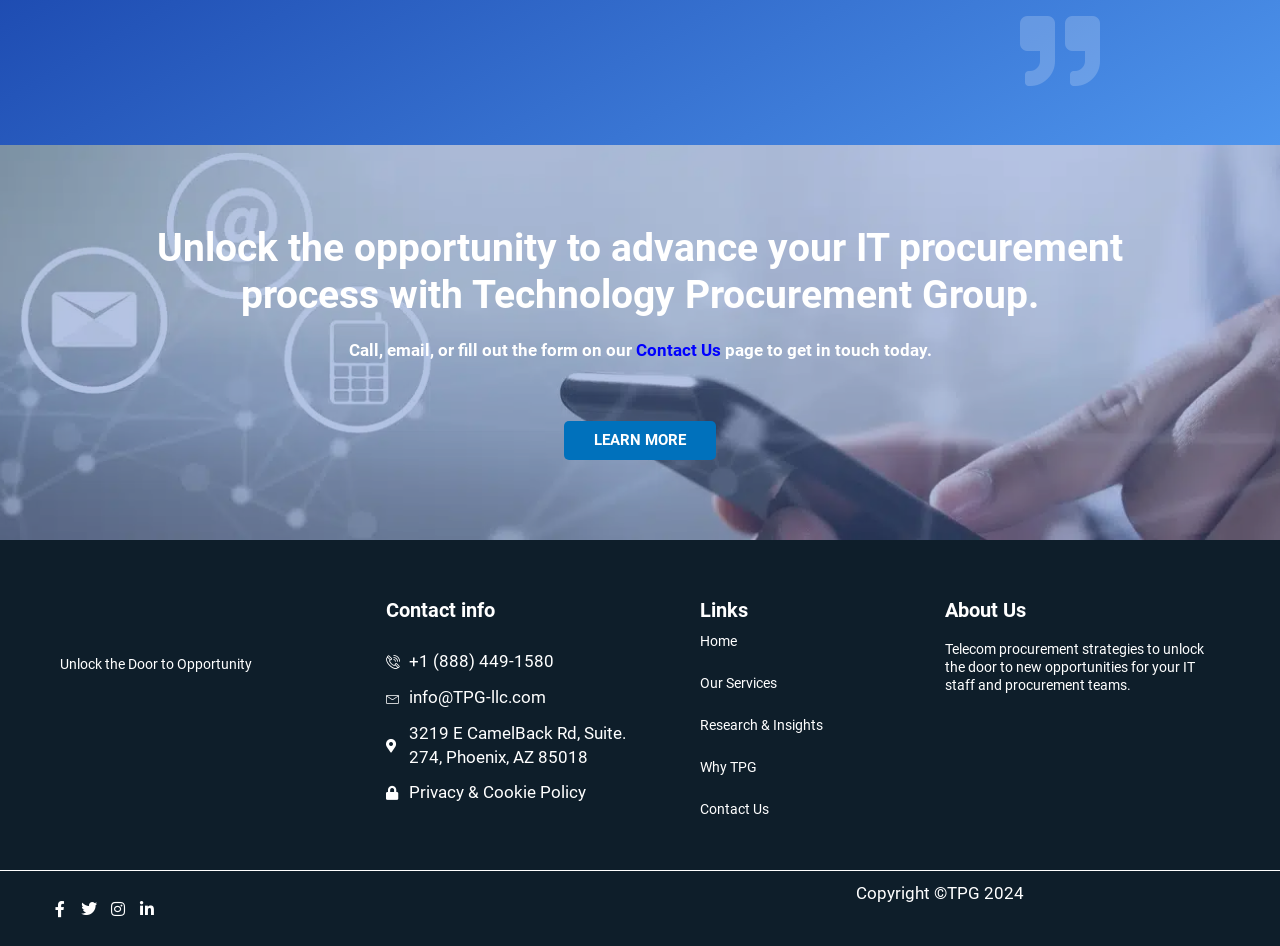Given the element description: "Contact Us", predict the bounding box coordinates of this UI element. The coordinates must be four float numbers between 0 and 1, given as [left, top, right, bottom].

[0.496, 0.36, 0.563, 0.381]